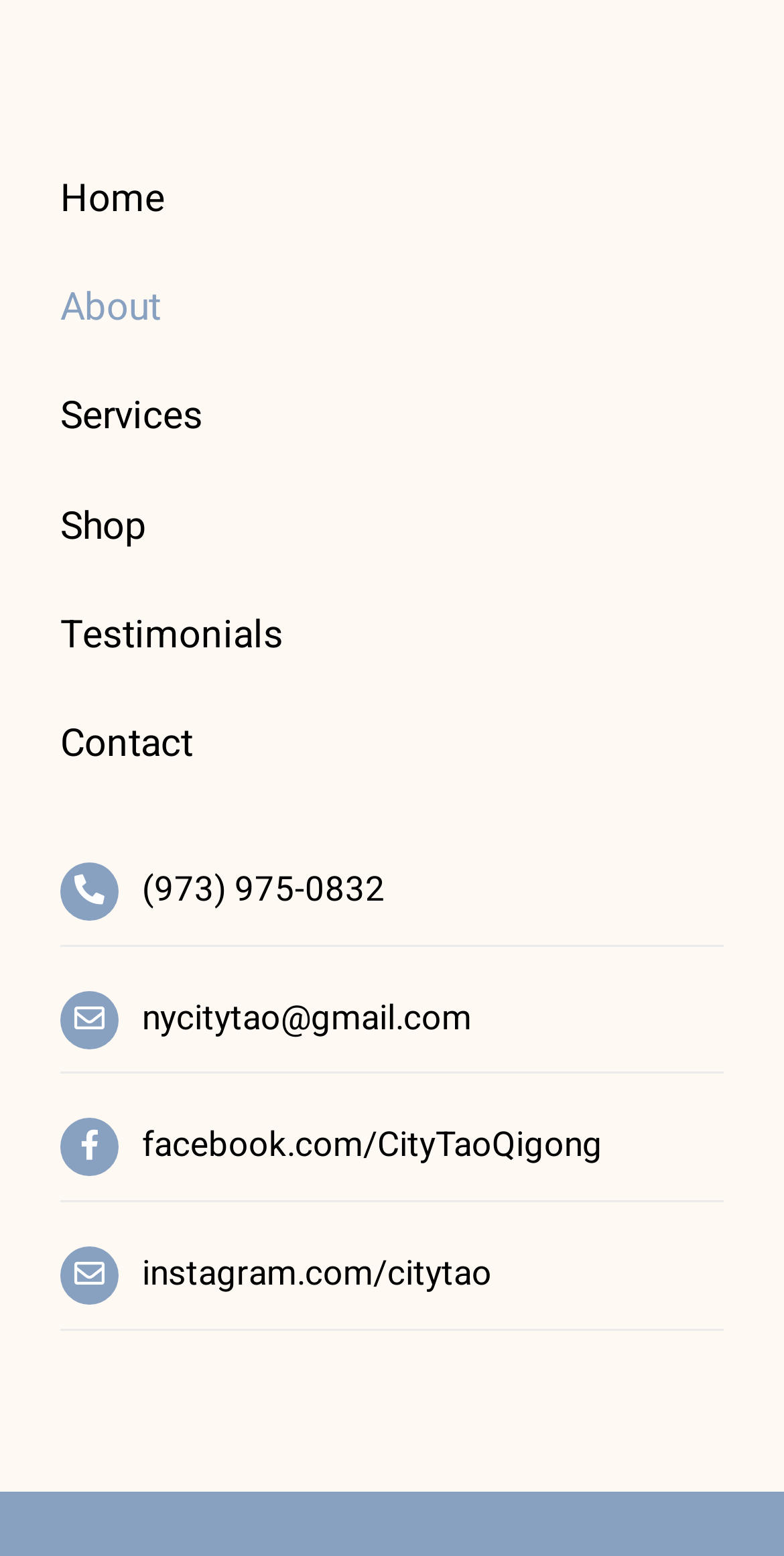Given the element description "(973) 975-0832" in the screenshot, predict the bounding box coordinates of that UI element.

[0.181, 0.556, 0.492, 0.588]